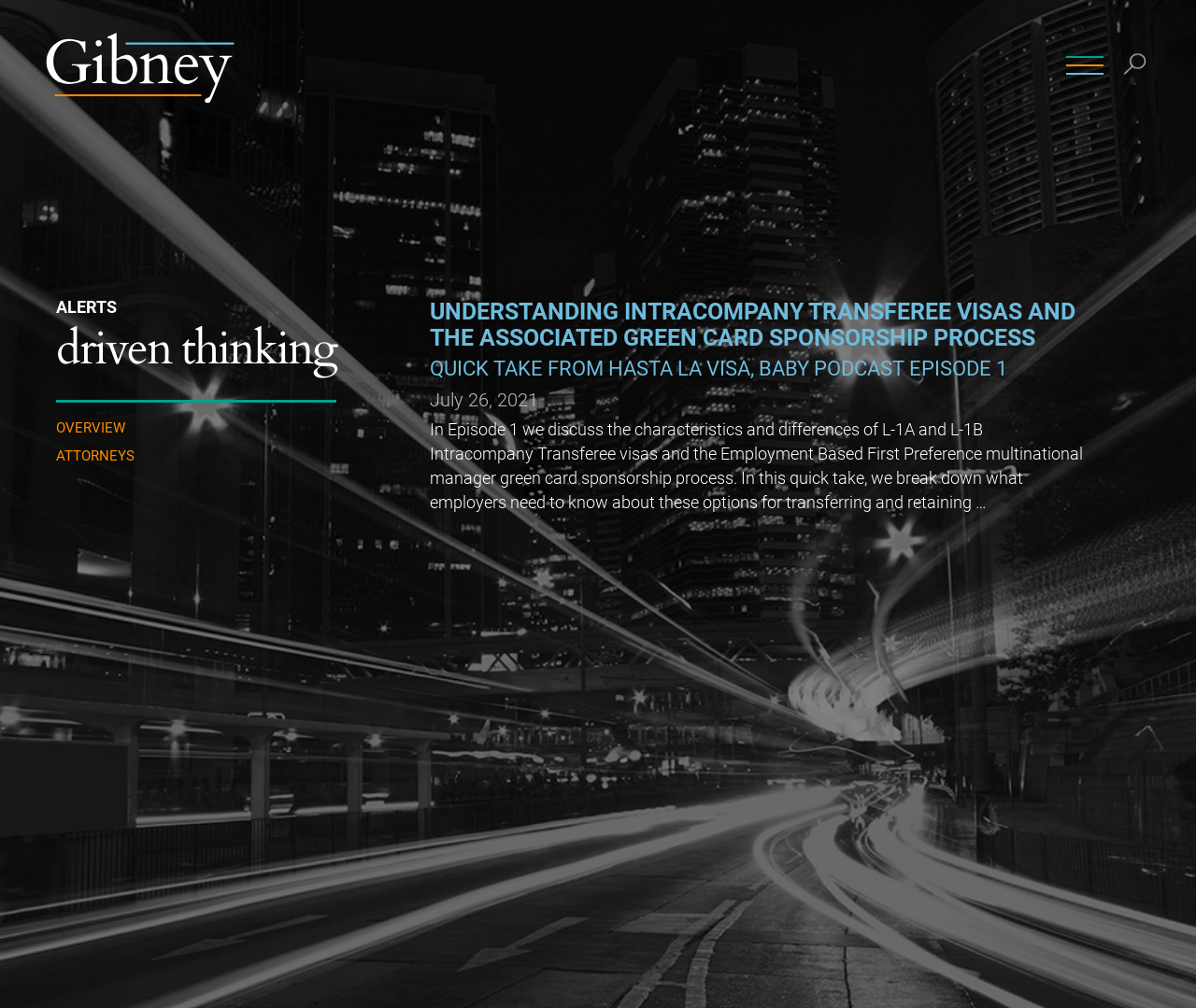What is the name of the law firm?
Examine the image closely and answer the question with as much detail as possible.

I found the answer by looking at the top-left corner of the webpage, where the logo and firm name are typically located. The image and link with the text 'Gibney Anthony & Flaherty, LLP' suggest that this is the name of the law firm.